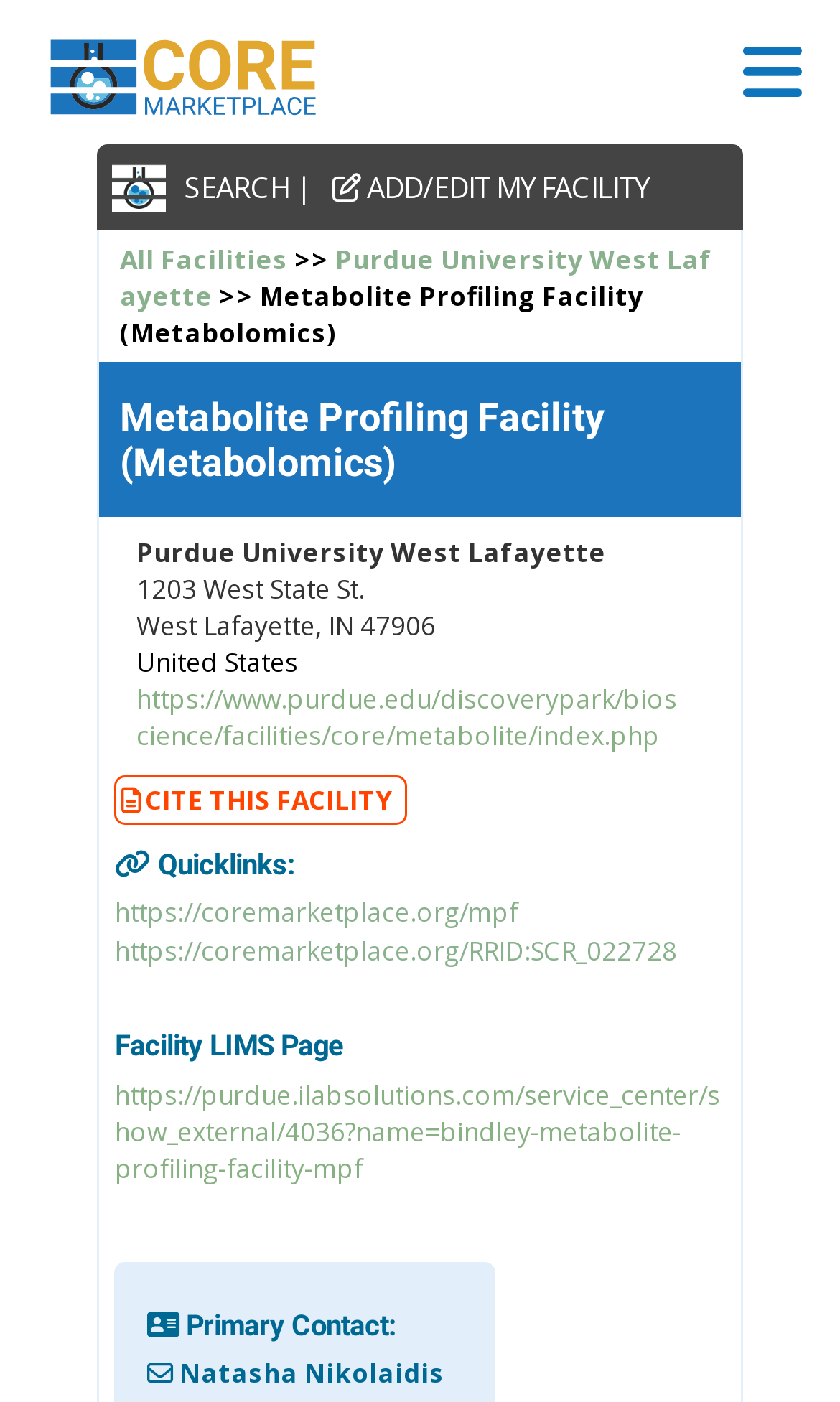What is the name of the university associated with the facility?
Provide a short answer using one word or a brief phrase based on the image.

Purdue University